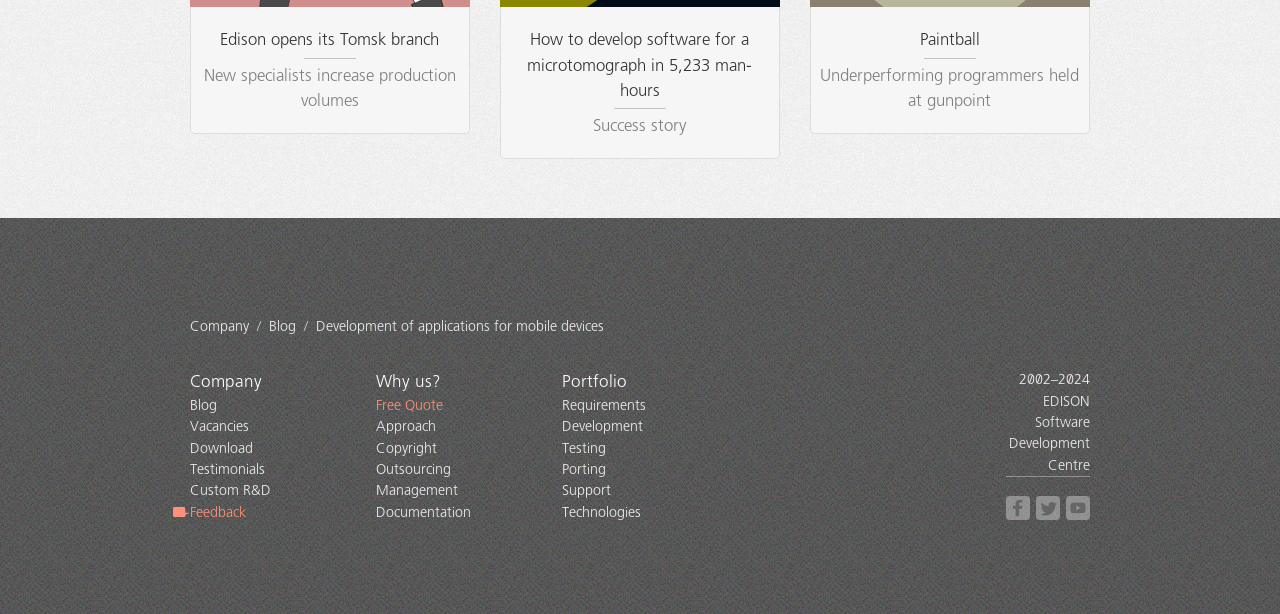Consider the image and give a detailed and elaborate answer to the question: 
What is the copyright year range of the company?

The StaticText element '2002–2024' at the bottom of the webpage indicates the copyright year range of the company.